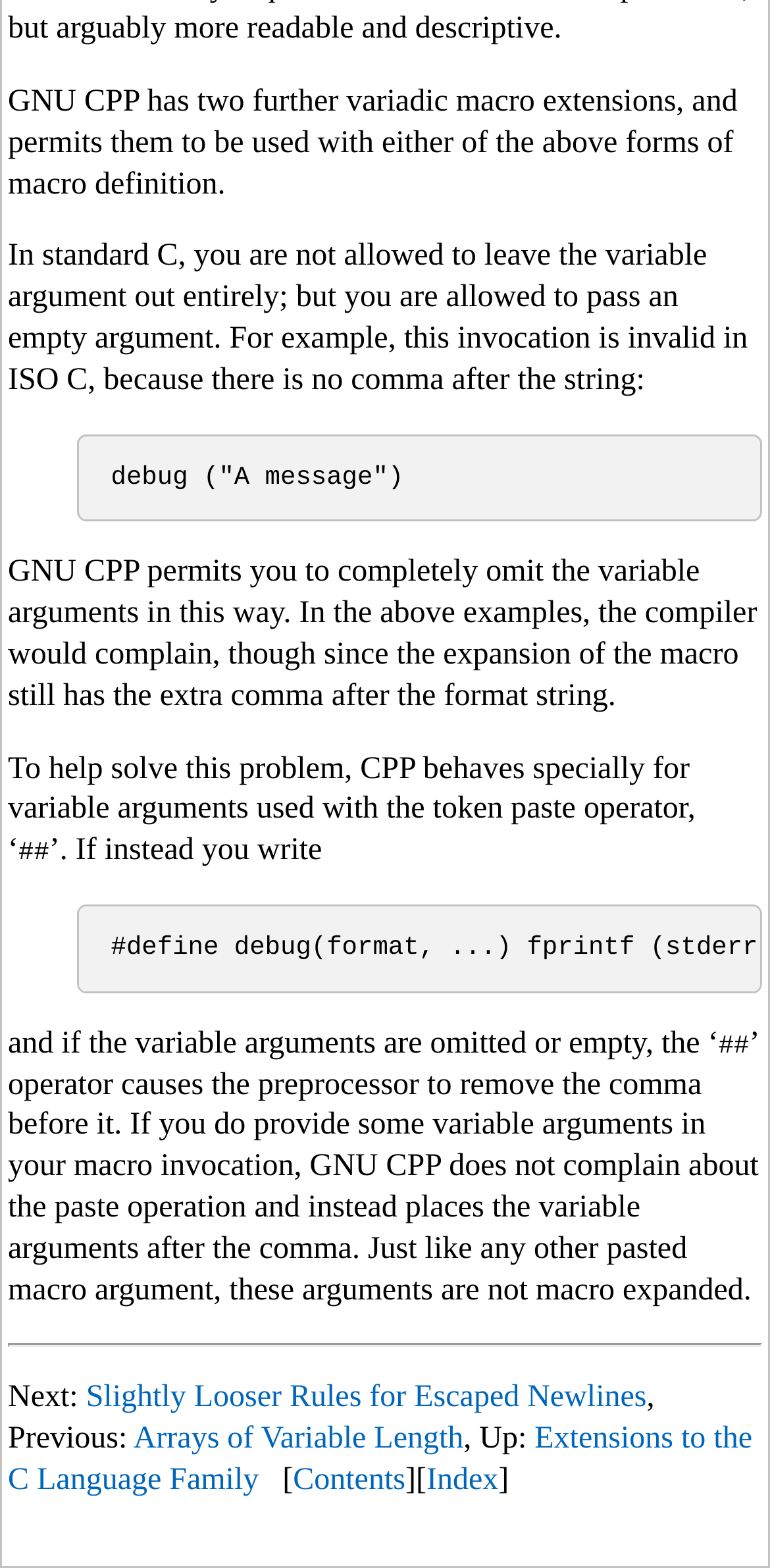Using the description "Index", locate and provide the bounding box of the UI element.

[0.554, 0.933, 0.647, 0.955]